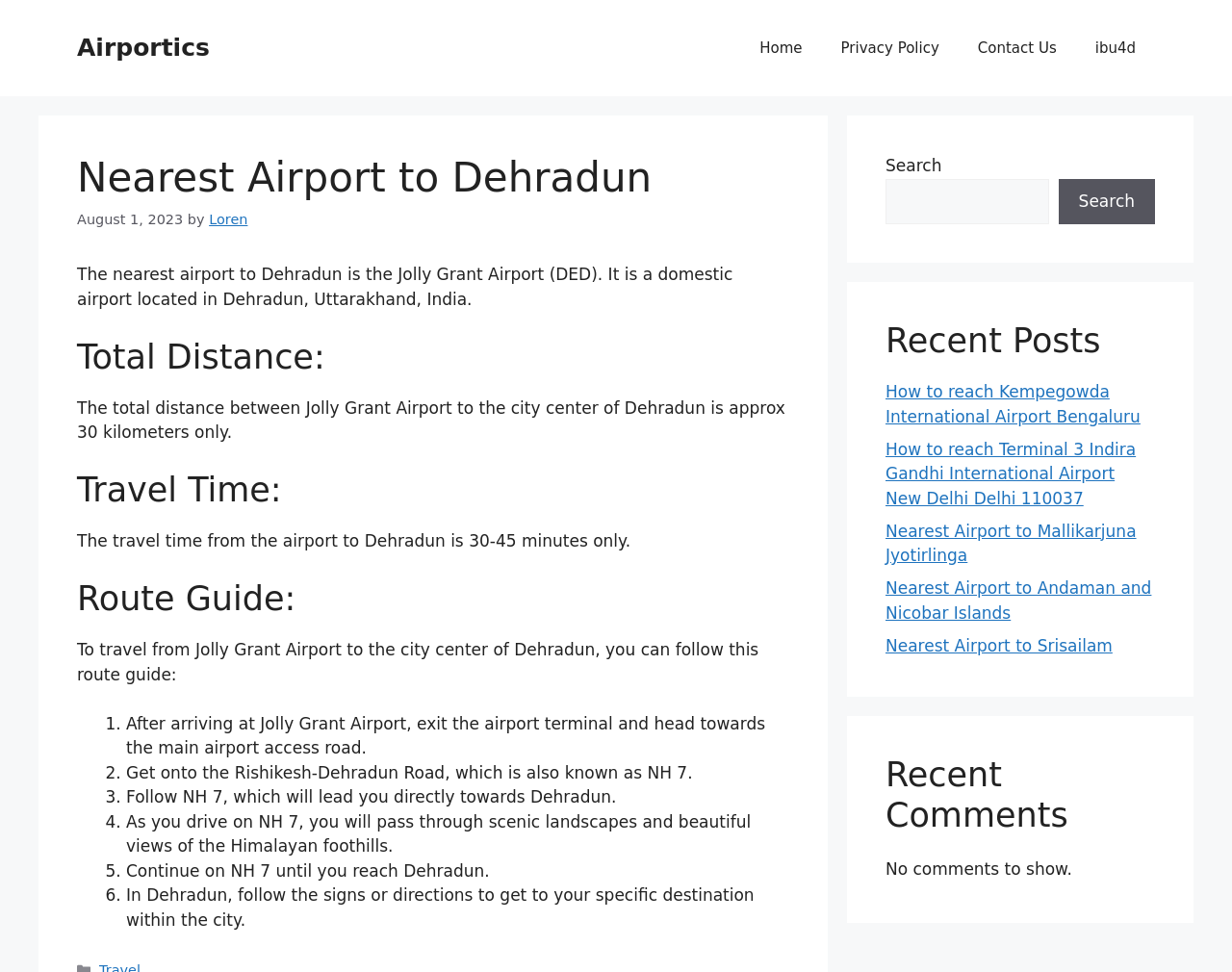Determine the bounding box coordinates of the target area to click to execute the following instruction: "Click on Home."

[0.601, 0.02, 0.667, 0.079]